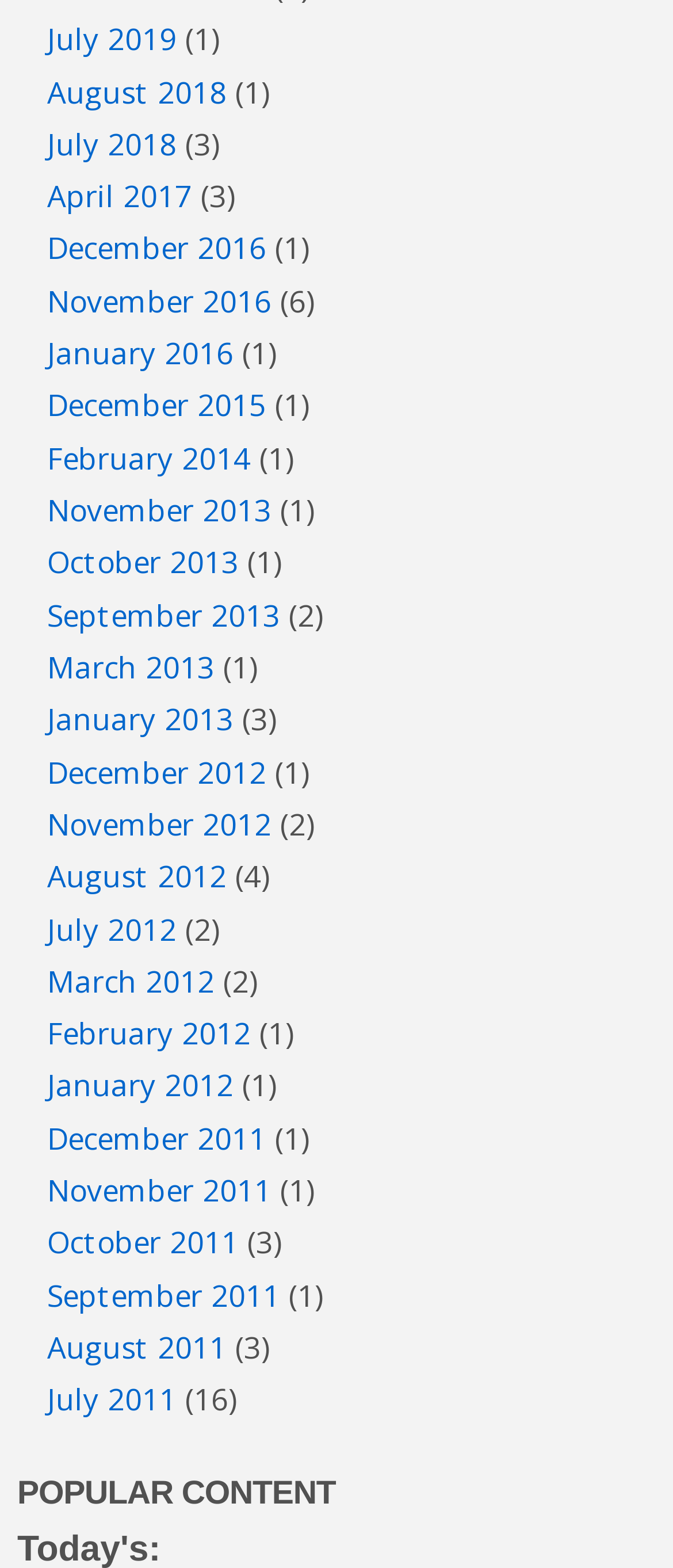Find the bounding box coordinates of the clickable element required to execute the following instruction: "View December 2016 content". Provide the coordinates as four float numbers between 0 and 1, i.e., [left, top, right, bottom].

[0.07, 0.145, 0.396, 0.171]